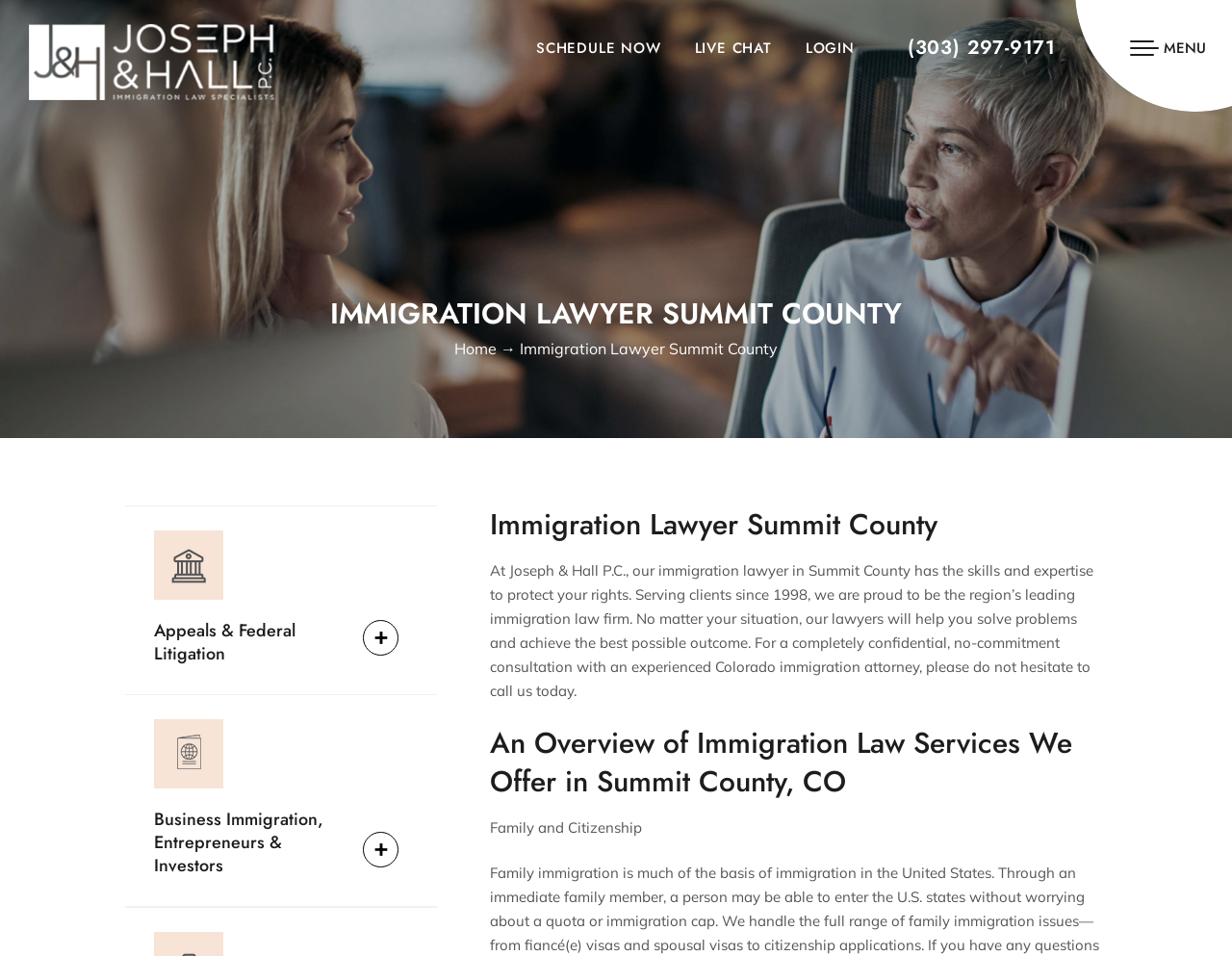Produce an extensive caption that describes everything on the webpage.

The webpage is about Joseph & Hall P.C., an immigration law firm in Summit County. At the top left, there is a logo of the firm, accompanied by a link to the firm's name. Below the logo, there are three prominent links: "SCHEDULE NOW", "LIVE CHAT", and "LOGIN", aligned horizontally. To the right of these links, there is a phone number "(303) 297-9171" and a "MENU" link at the top right corner.

The main content of the webpage is divided into sections. The first section has a heading "IMMIGRATION LAWYER SUMMIT COUNTY" in a prominent font. Below this heading, there is a navigation menu with a "Home" link, followed by an arrow symbol and a text "Immigration Lawyer Summit County".

The next section has a heading "Immigration Lawyer Summit County" and a paragraph of text that describes the firm's expertise and services in immigration law. The text explains that the firm has been serving clients since 1998 and offers confidential consultations with experienced Colorado immigration attorneys.

Below this section, there is another heading "An Overview of Immigration Law Services We Offer in Summit County, CO". This section appears to be a list of services offered by the firm, with the first item being "Family and Citizenship". There are also two links to the left of this section, "Appeals & Federal Litigation +" and "Business Immigration, Entrepreneurs & Investors +", which may expand to show more information about these services.